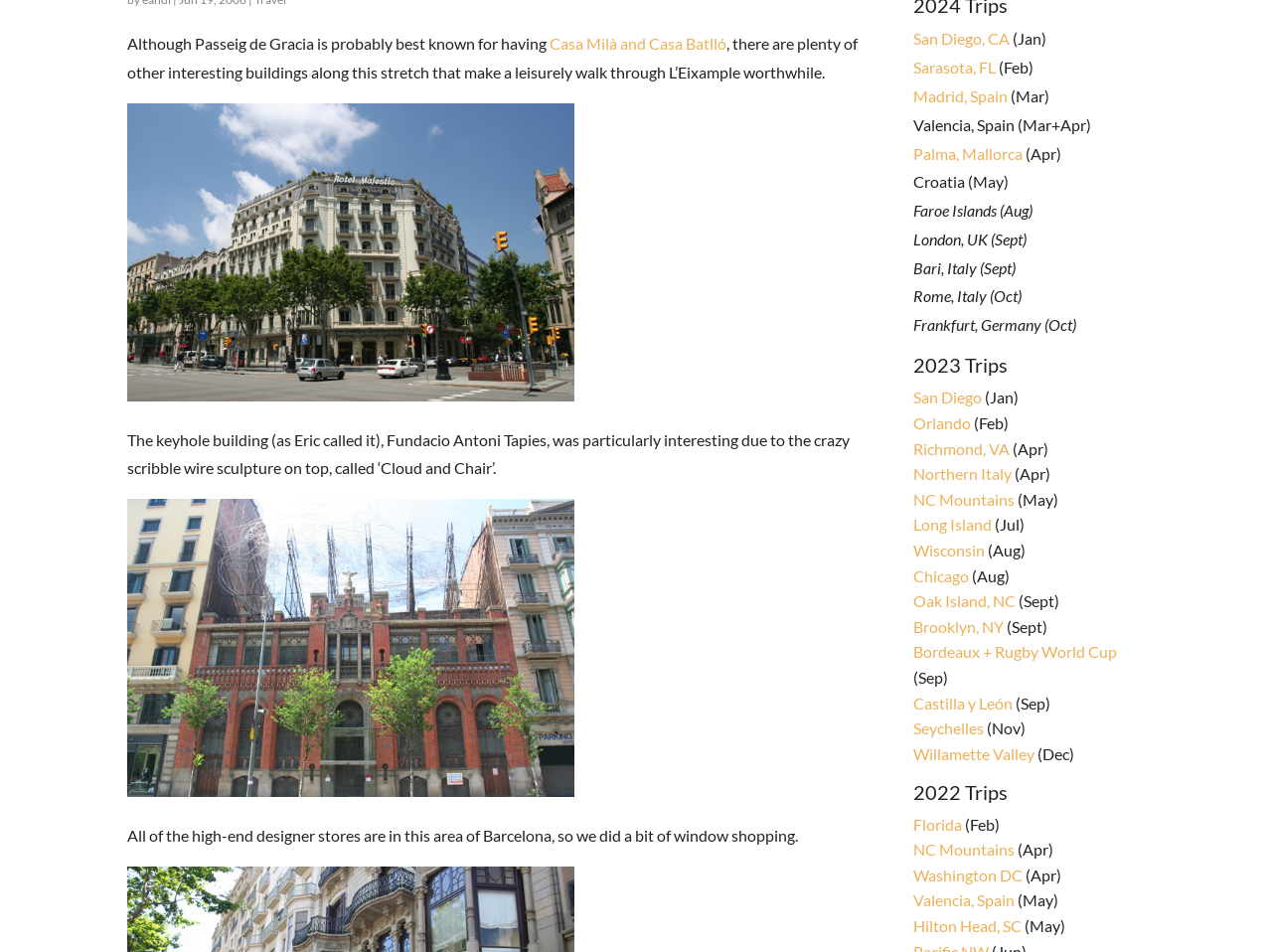Please provide the bounding box coordinates for the UI element as described: "Hilton Head, SC". The coordinates must be four floats between 0 and 1, represented as [left, top, right, bottom].

[0.718, 0.962, 0.803, 0.982]